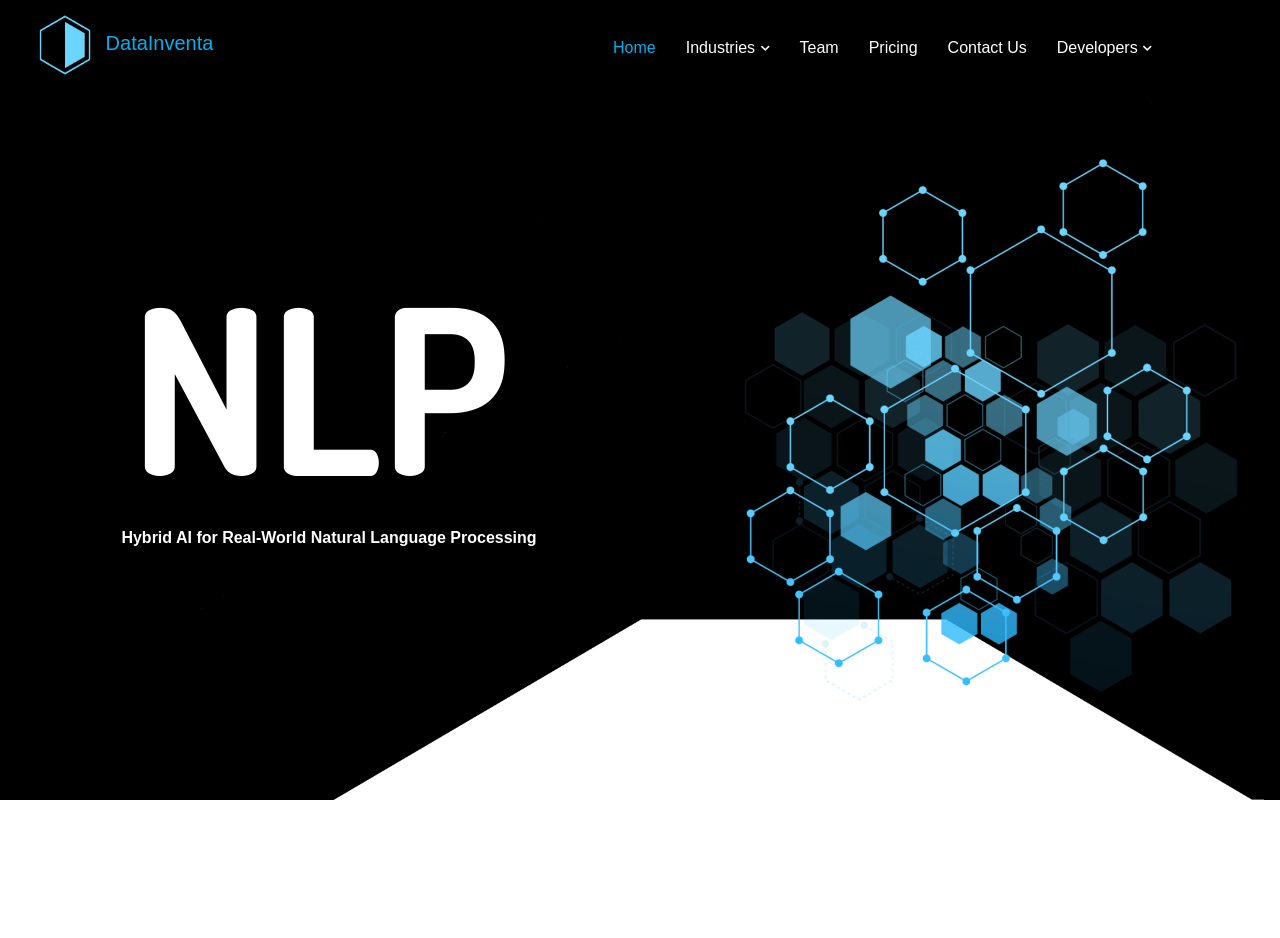Answer in one word or a short phrase: 
What is the logo of the website?

DataInventa